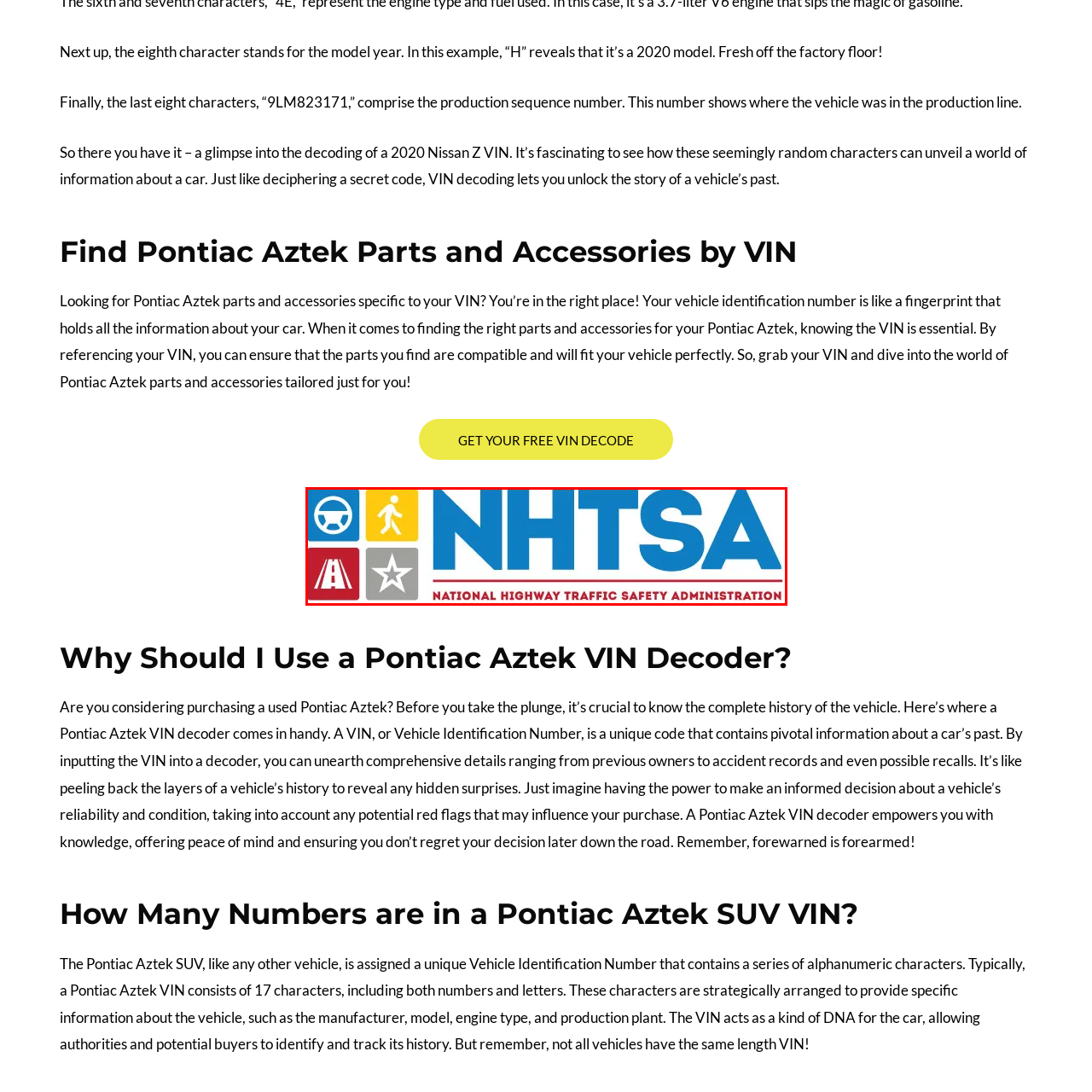What is the color of the banner with the full name of the organization?
Look closely at the image highlighted by the red bounding box and give a comprehensive answer to the question.

The full name 'NATIONAL HIGHWAY TRAFFIC SAFETY ADMINISTRATION' is inscribed below the logo in a vivid red banner, which adds a pop of color to the emblem.